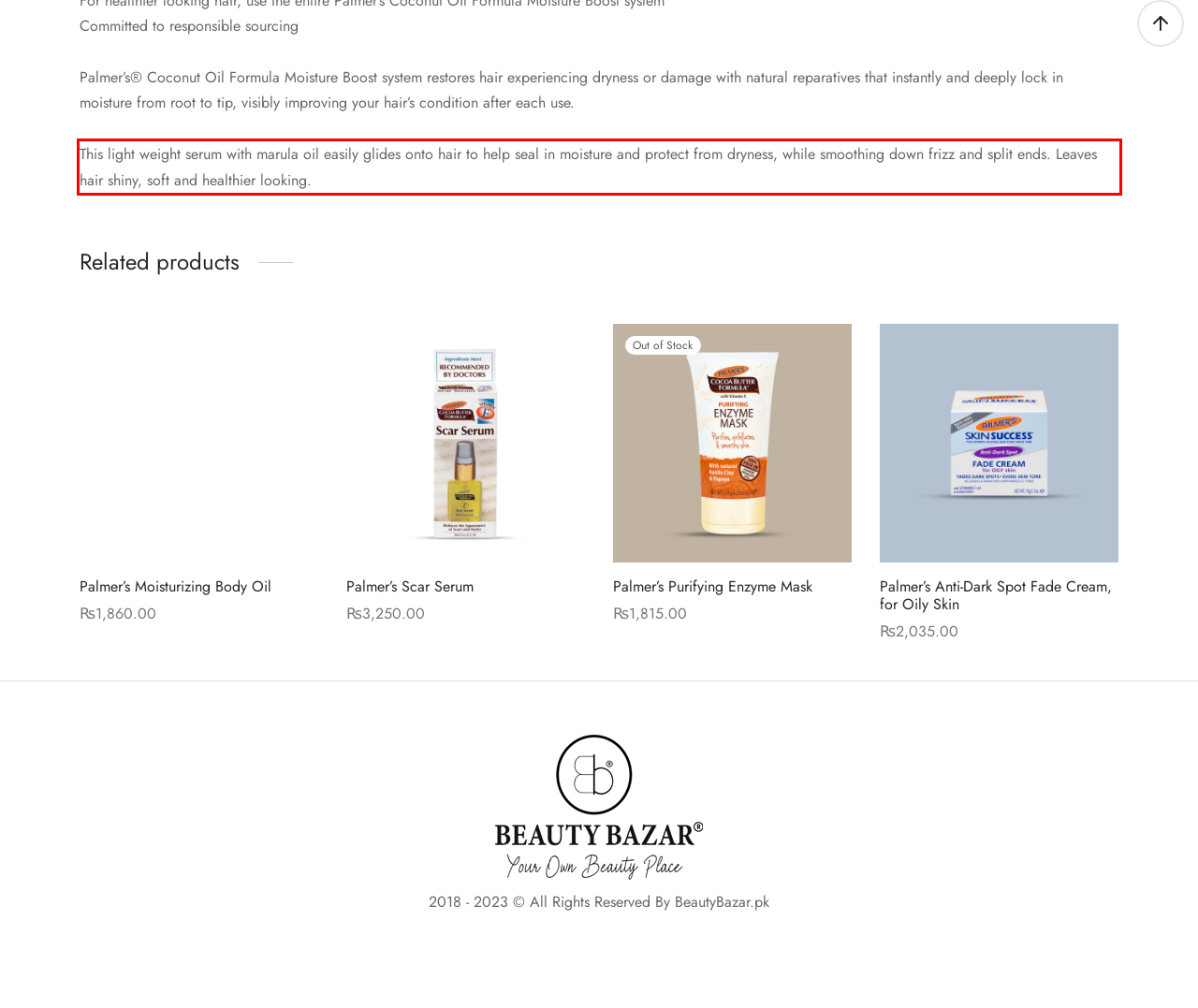Please extract the text content within the red bounding box on the webpage screenshot using OCR.

This light weight serum with marula oil easily glides onto hair to help seal in moisture and protect from dryness, while smoothing down frizz and split ends. Leaves hair shiny, soft and healthier looking.